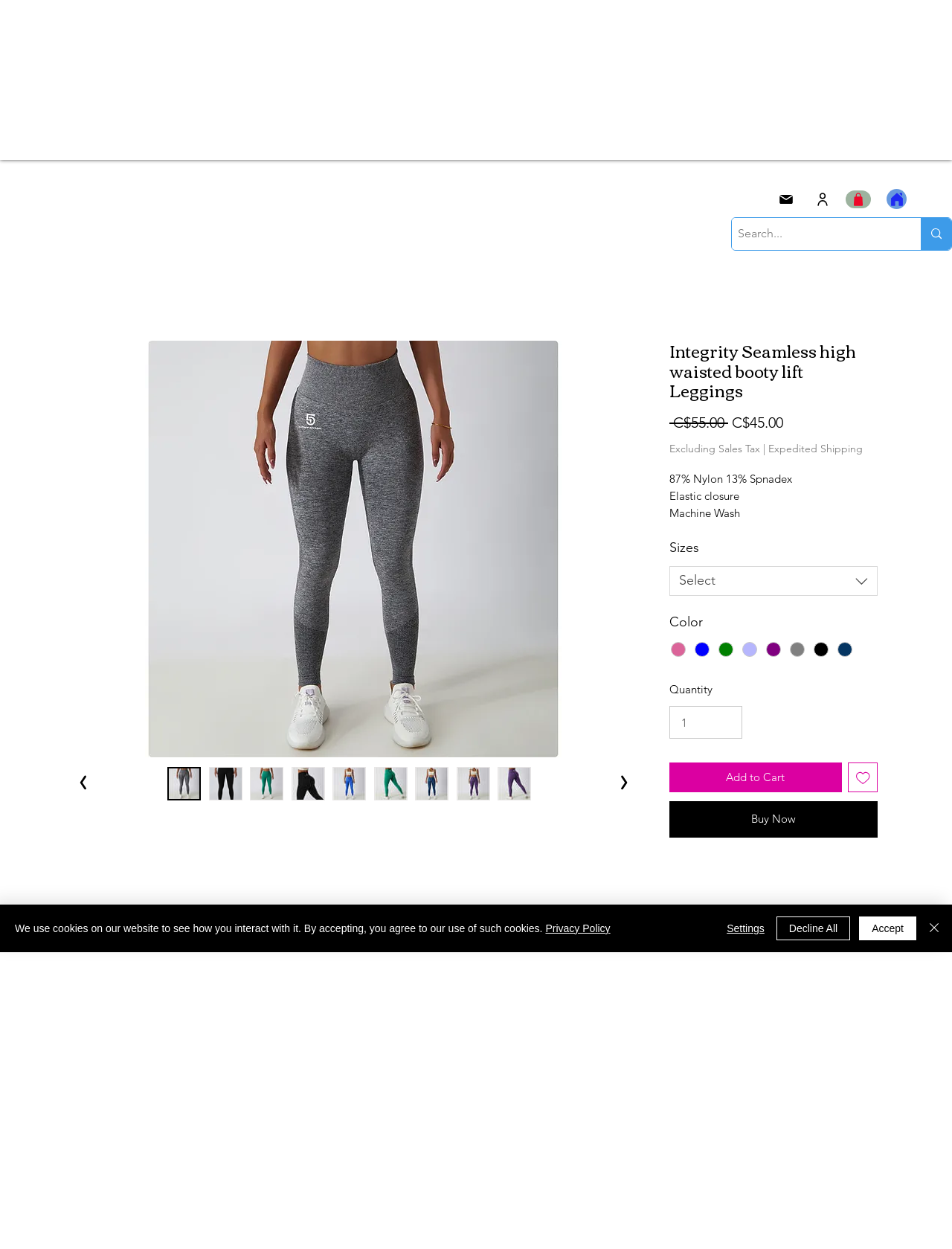Please identify the bounding box coordinates of the clickable area that will fulfill the following instruction: "Select a size". The coordinates should be in the format of four float numbers between 0 and 1, i.e., [left, top, right, bottom].

[0.703, 0.453, 0.922, 0.477]